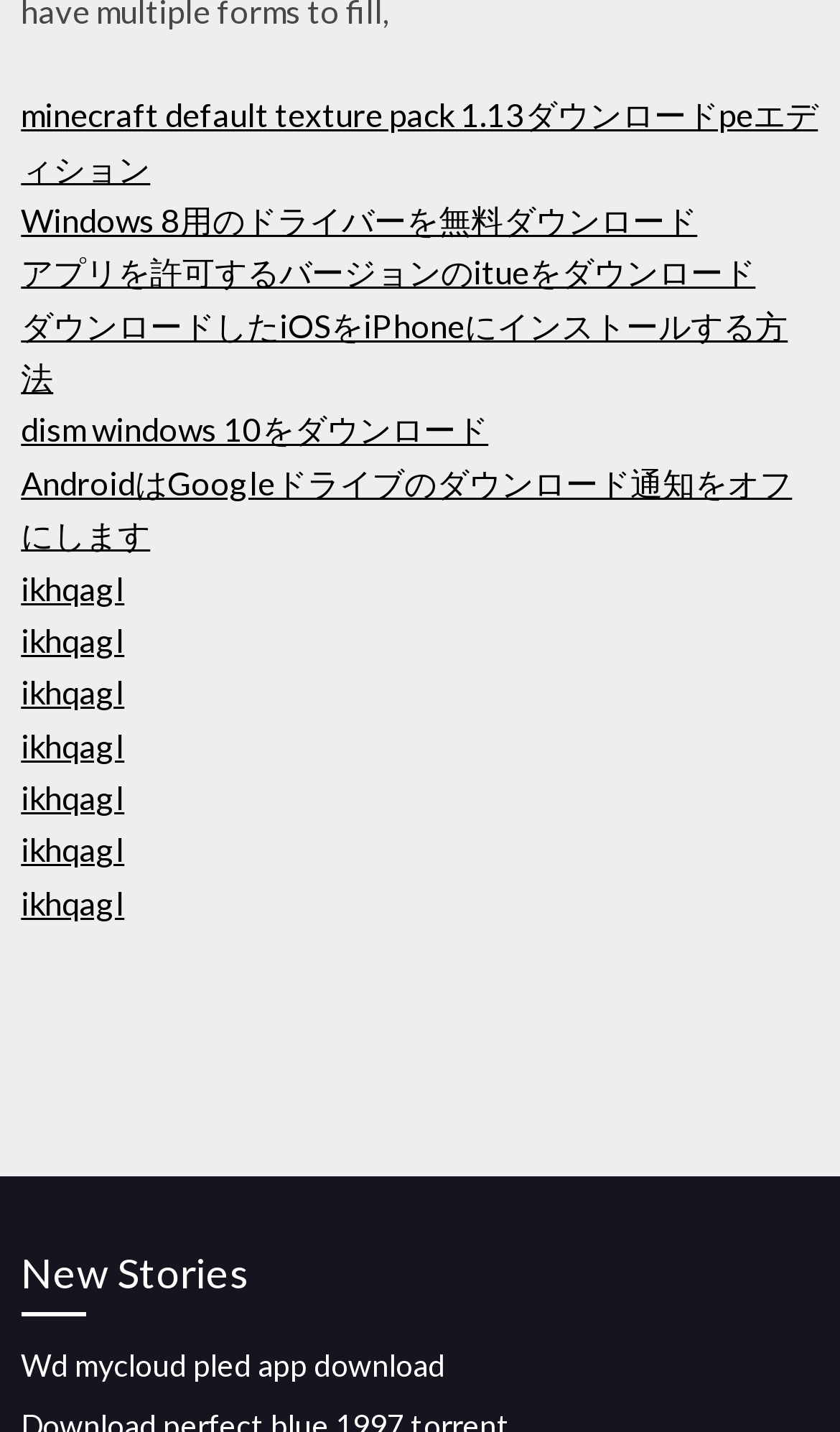What type of content is dominant on this webpage?
Please answer the question with a single word or phrase, referencing the image.

Links